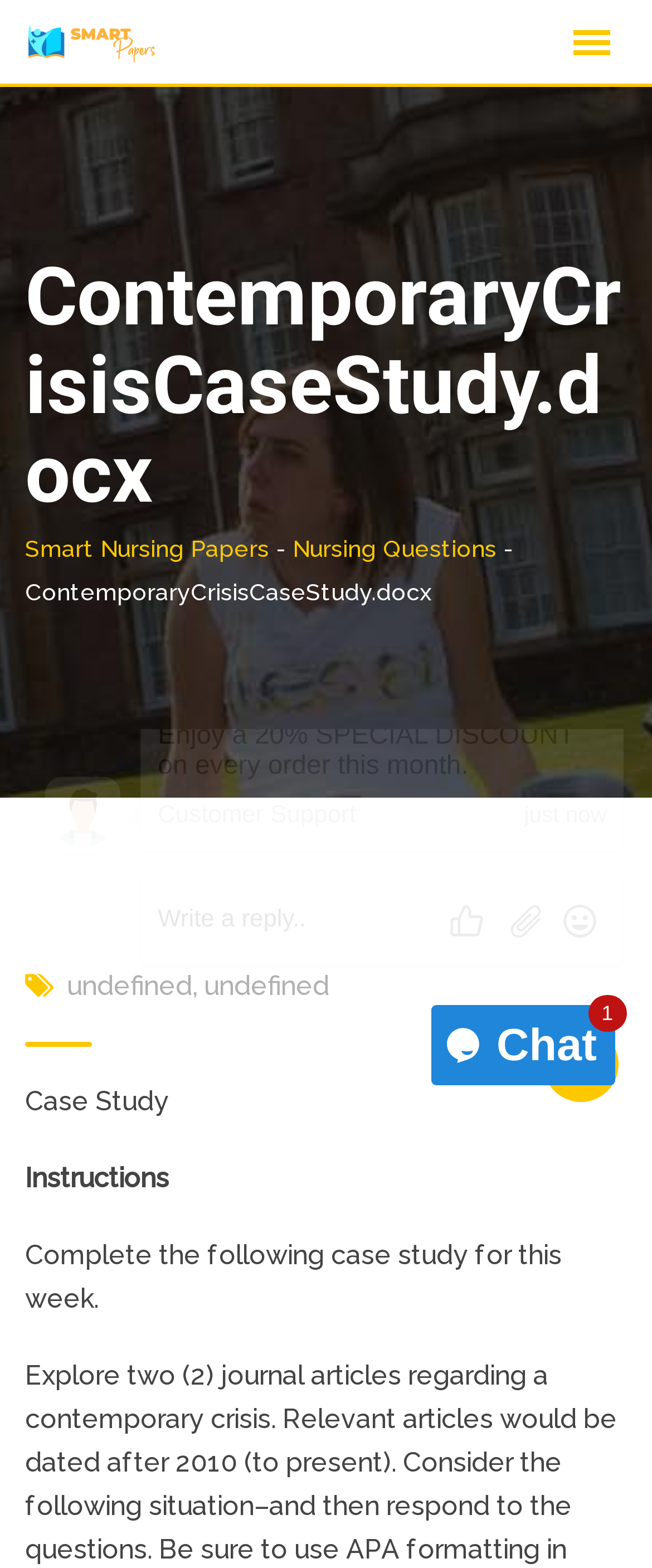Predict the bounding box coordinates of the UI element that matches this description: "Nursing Questions". The coordinates should be in the format [left, top, right, bottom] with each value between 0 and 1.

[0.449, 0.342, 0.762, 0.359]